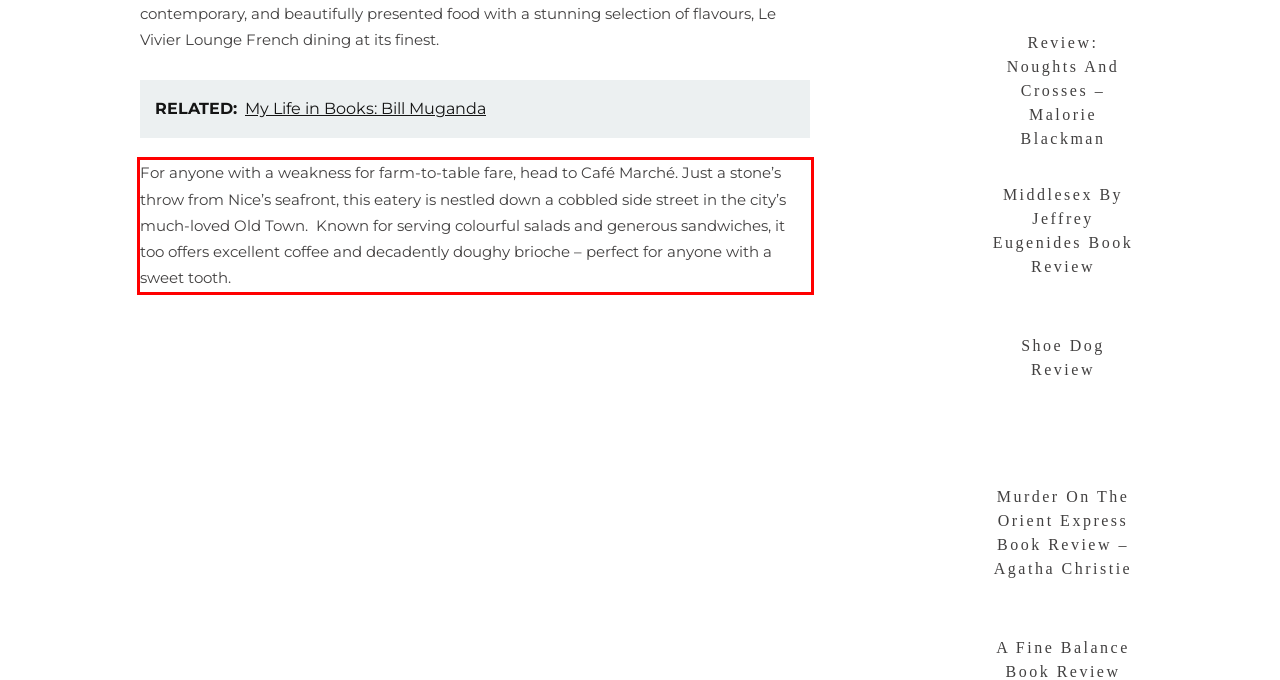By examining the provided screenshot of a webpage, recognize the text within the red bounding box and generate its text content.

For anyone with a weakness for farm-to-table fare, head to Café Marché. Just a stone’s throw from Nice’s seafront, this eatery is nestled down a cobbled side street in the city’s much-loved Old Town. Known for serving colourful salads and generous sandwiches, it too offers excellent coffee and decadently doughy brioche – perfect for anyone with a sweet tooth.